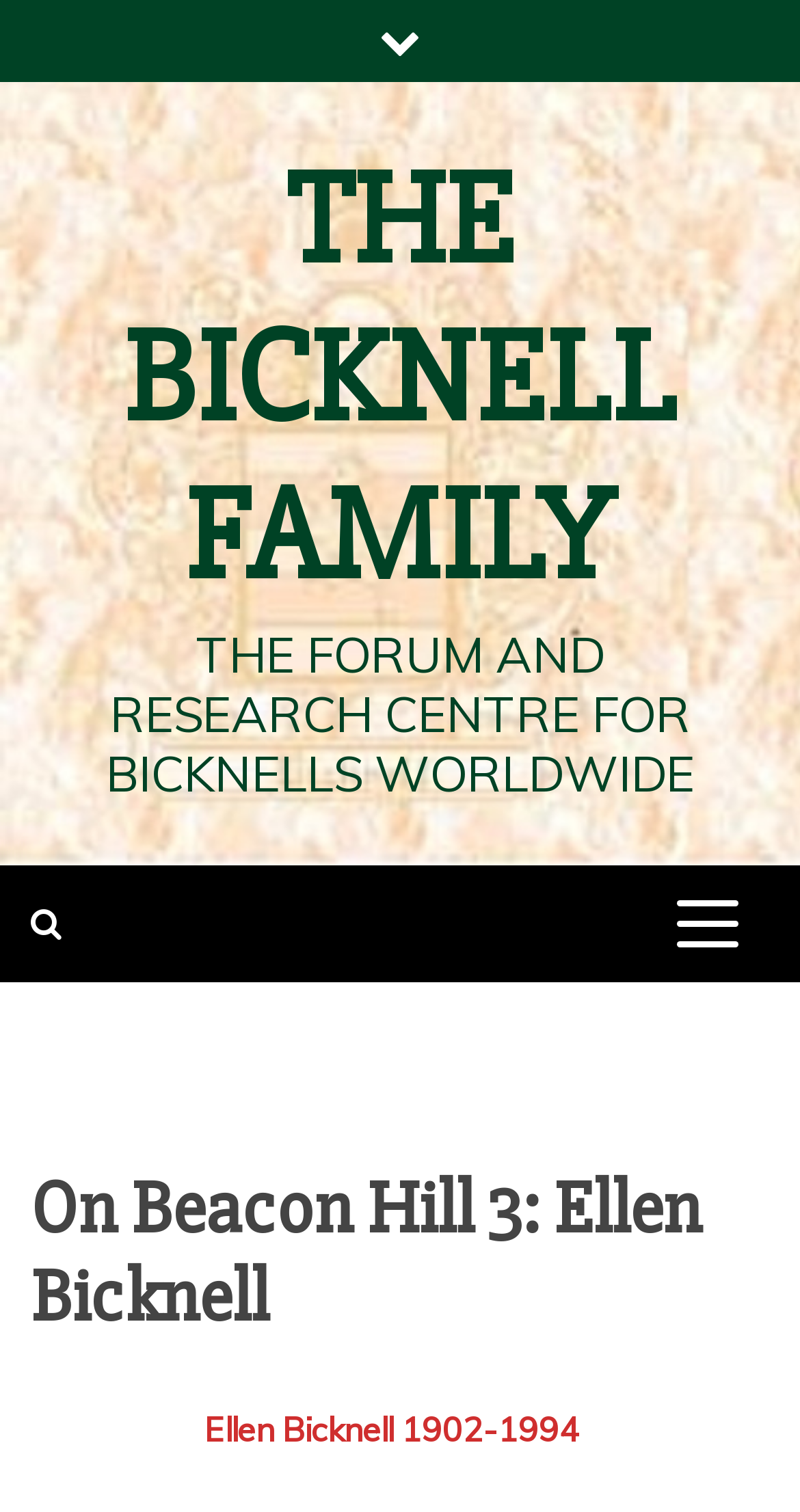What is the year of birth of Ellen Bicknell?
Using the image, give a concise answer in the form of a single word or short phrase.

1902